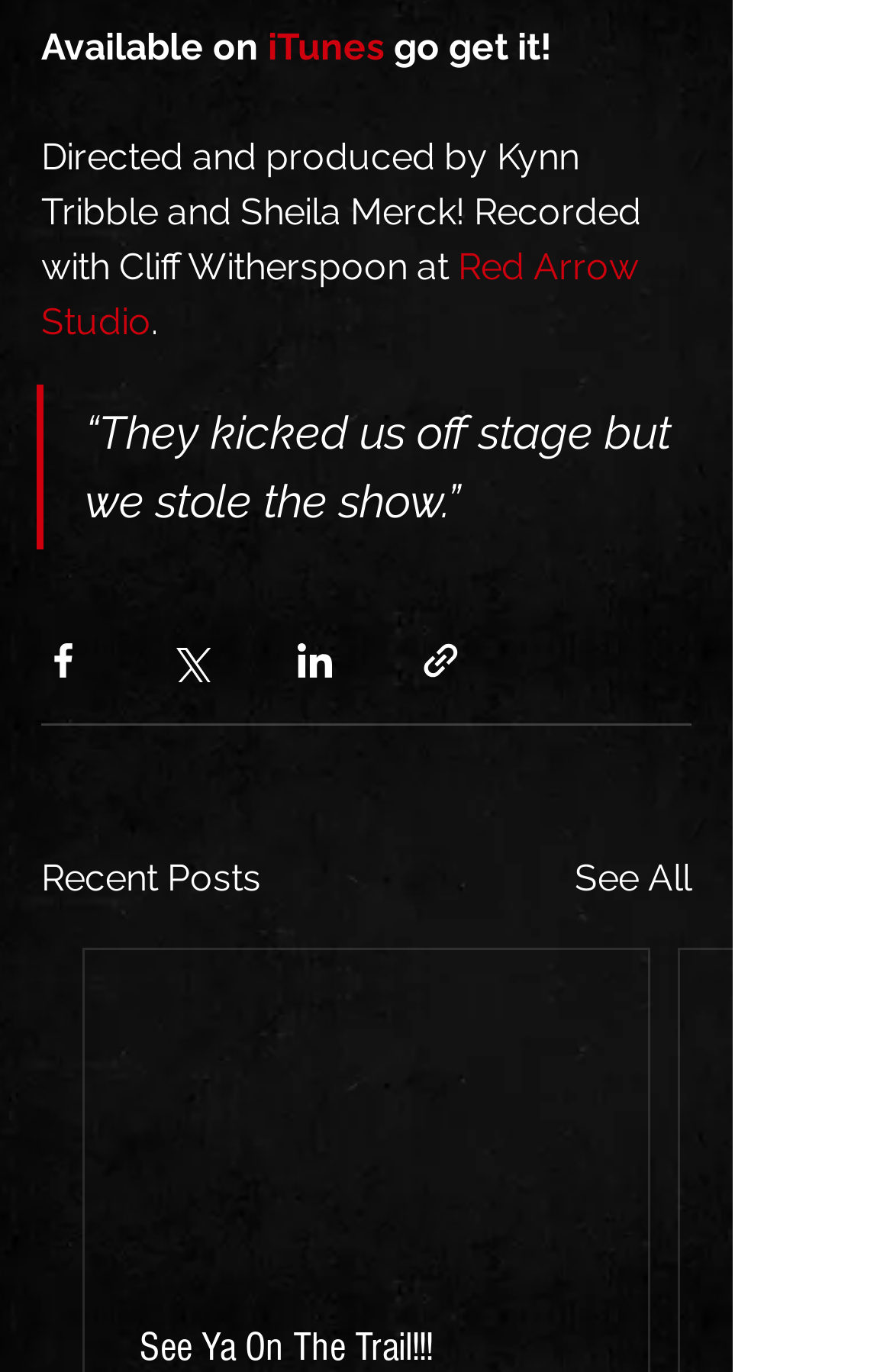Determine the bounding box coordinates of the area to click in order to meet this instruction: "Share via Facebook".

[0.046, 0.466, 0.095, 0.498]